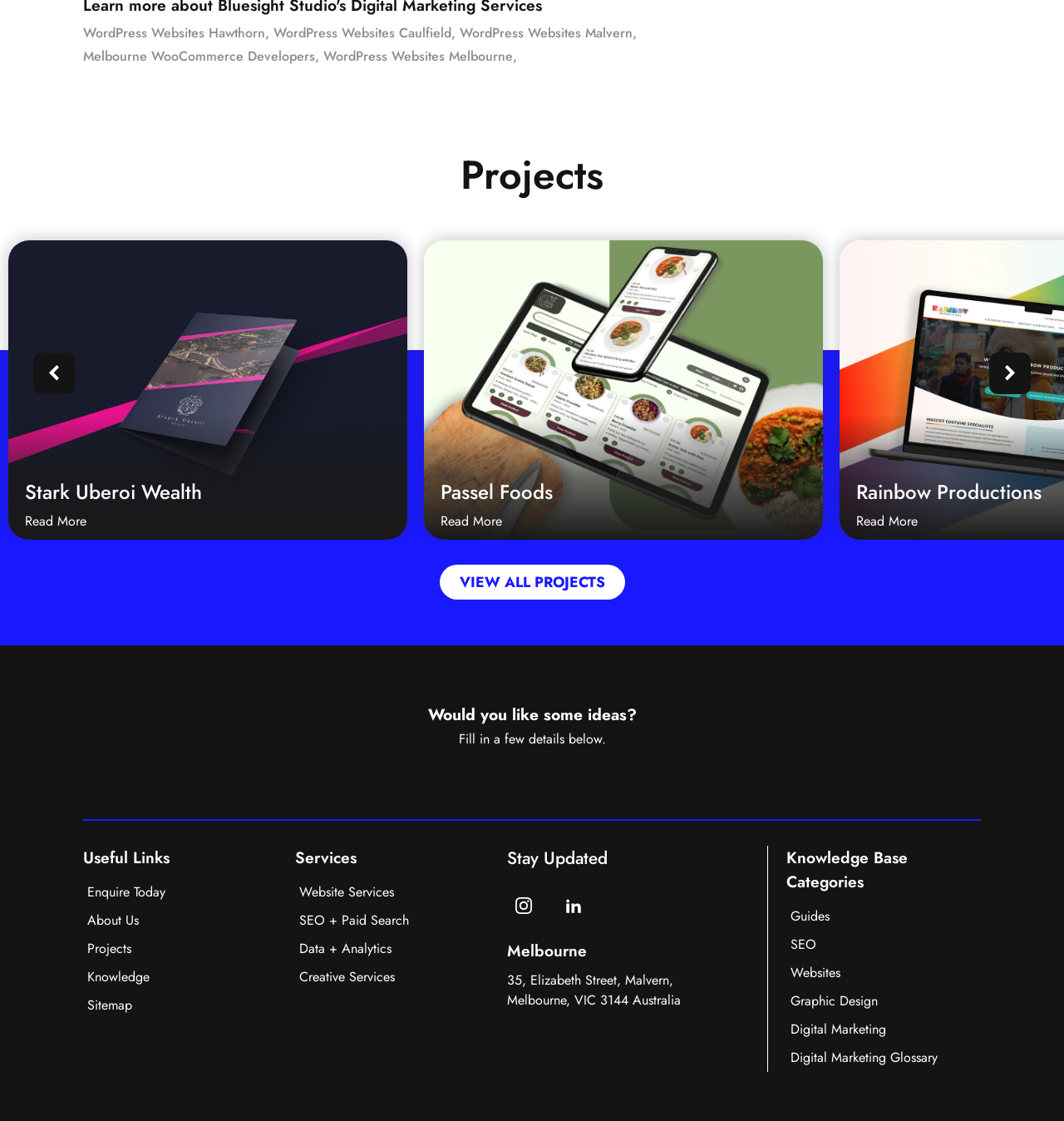Please determine the bounding box coordinates of the element's region to click in order to carry out the following instruction: "View all projects". The coordinates should be four float numbers between 0 and 1, i.e., [left, top, right, bottom].

[0.413, 0.504, 0.587, 0.535]